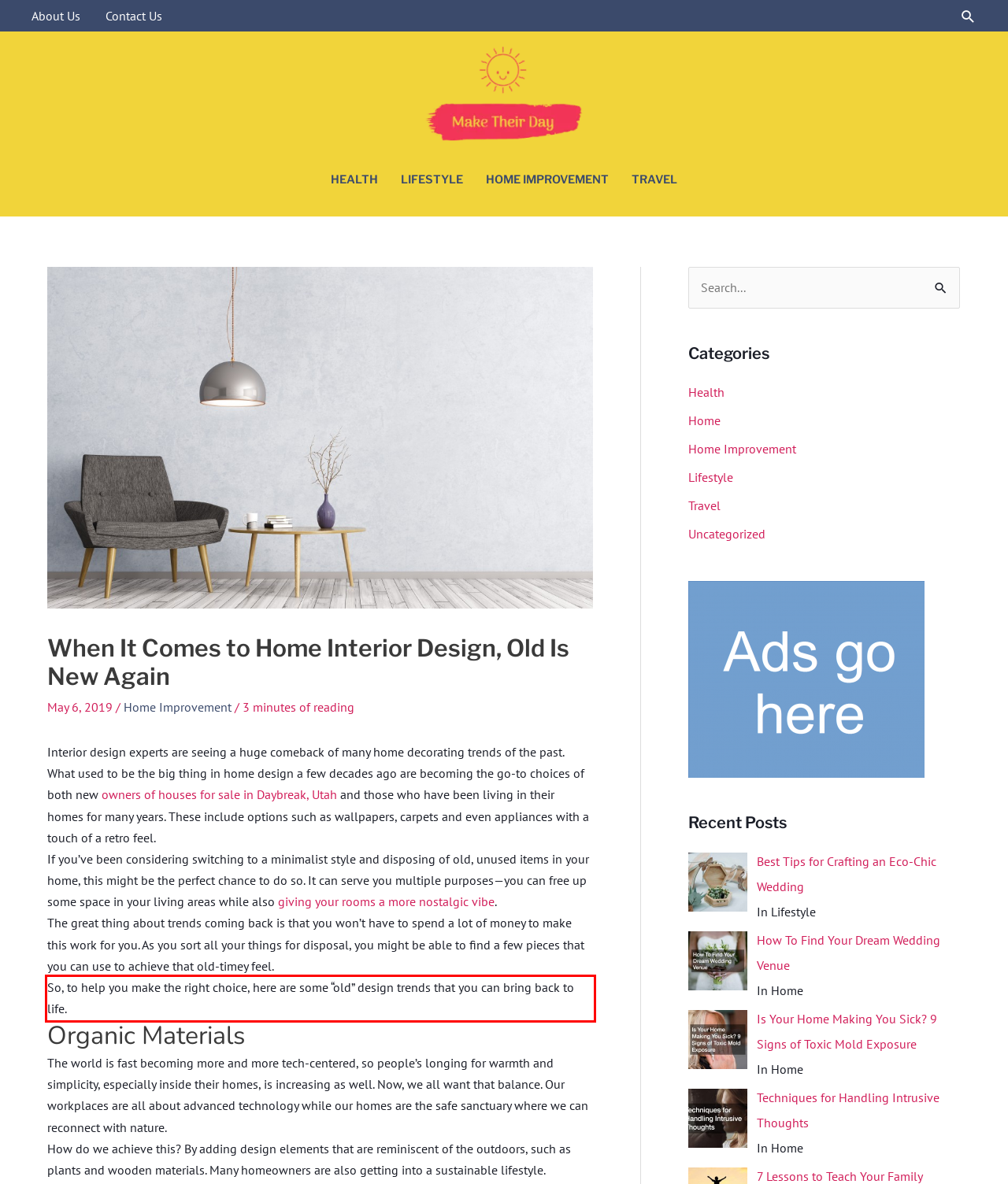Given a screenshot of a webpage with a red bounding box, extract the text content from the UI element inside the red bounding box.

So, to help you make the right choice, here are some “old” design trends that you can bring back to life.